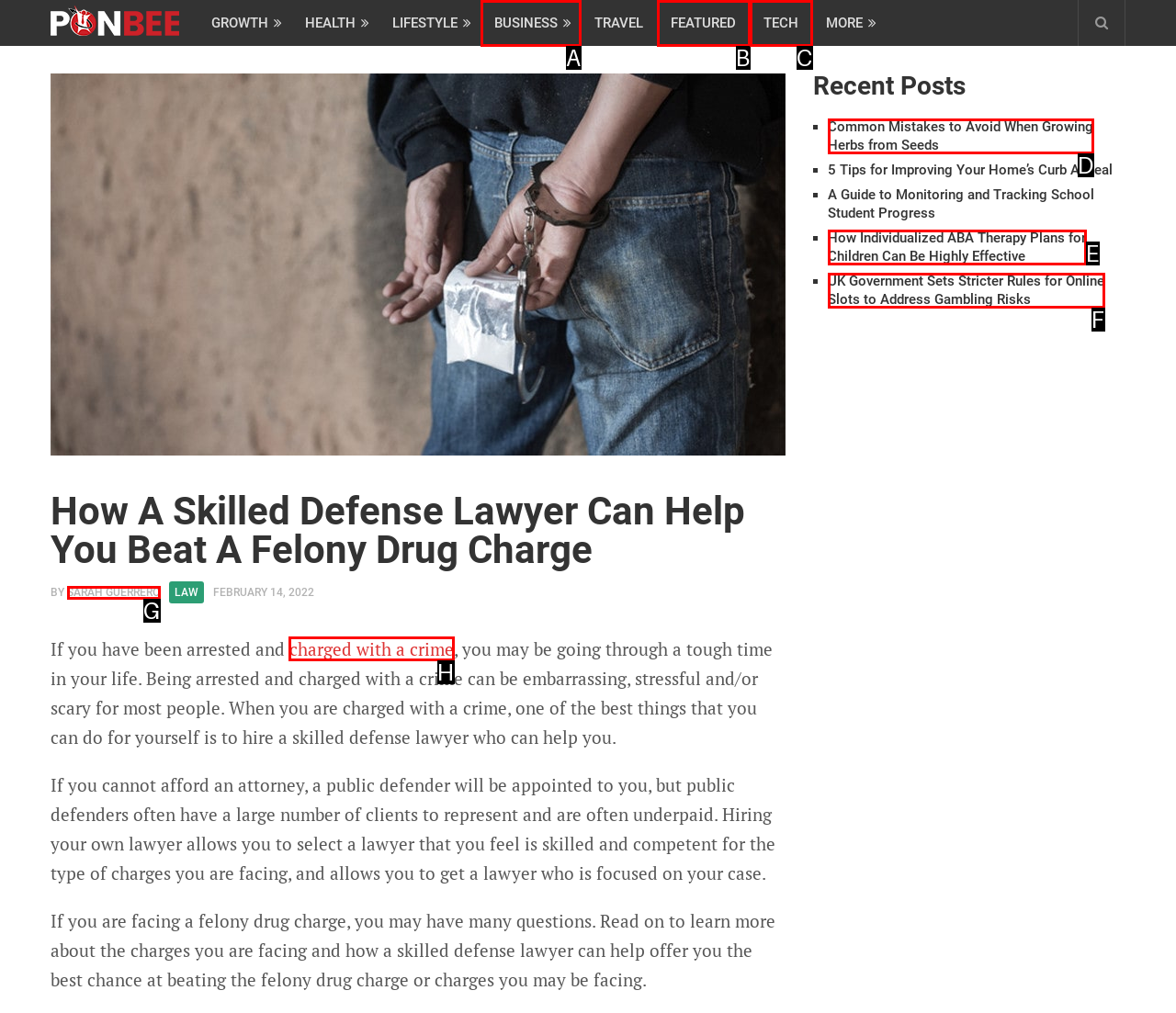From the given choices, which option should you click to complete this task: Learn more about 'charged with a crime'? Answer with the letter of the correct option.

H